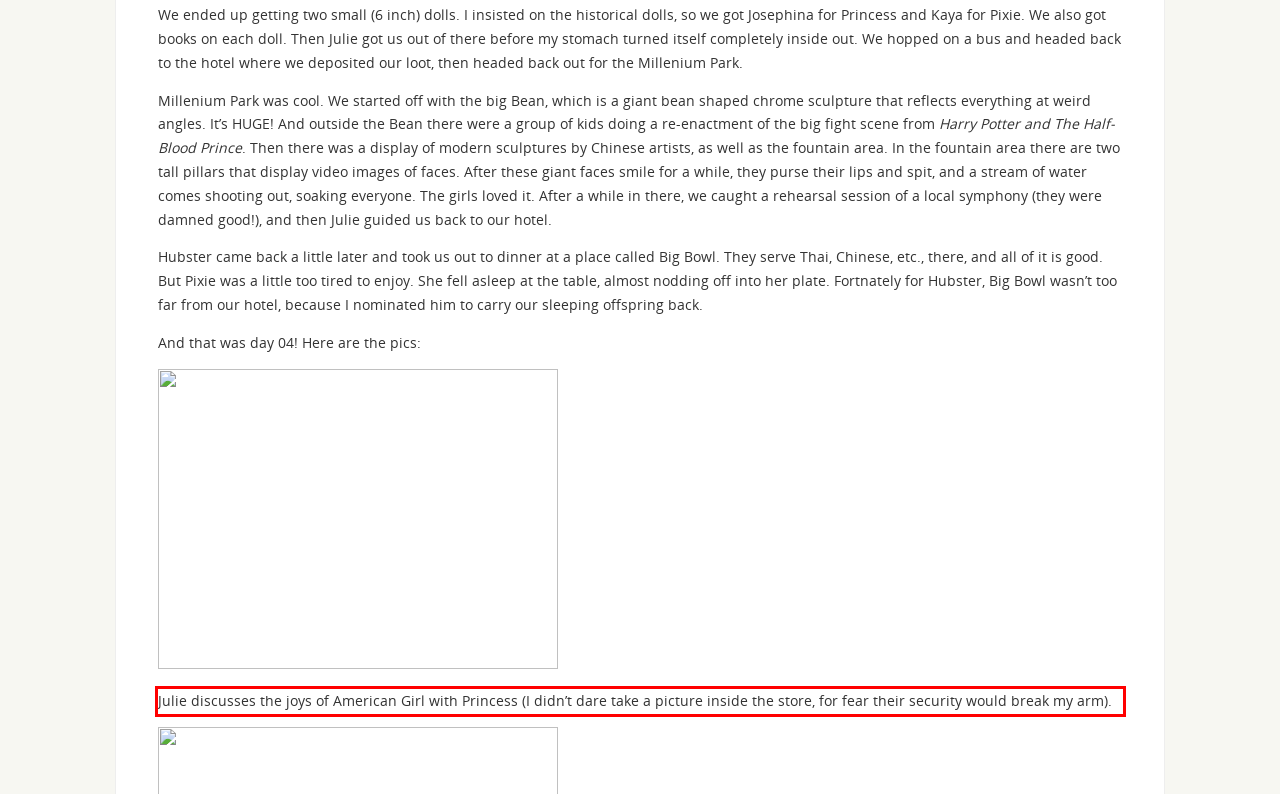You are provided with a screenshot of a webpage that includes a red bounding box. Extract and generate the text content found within the red bounding box.

Julie discusses the joys of American Girl with Princess (I didn’t dare take a picture inside the store, for fear their security would break my arm).